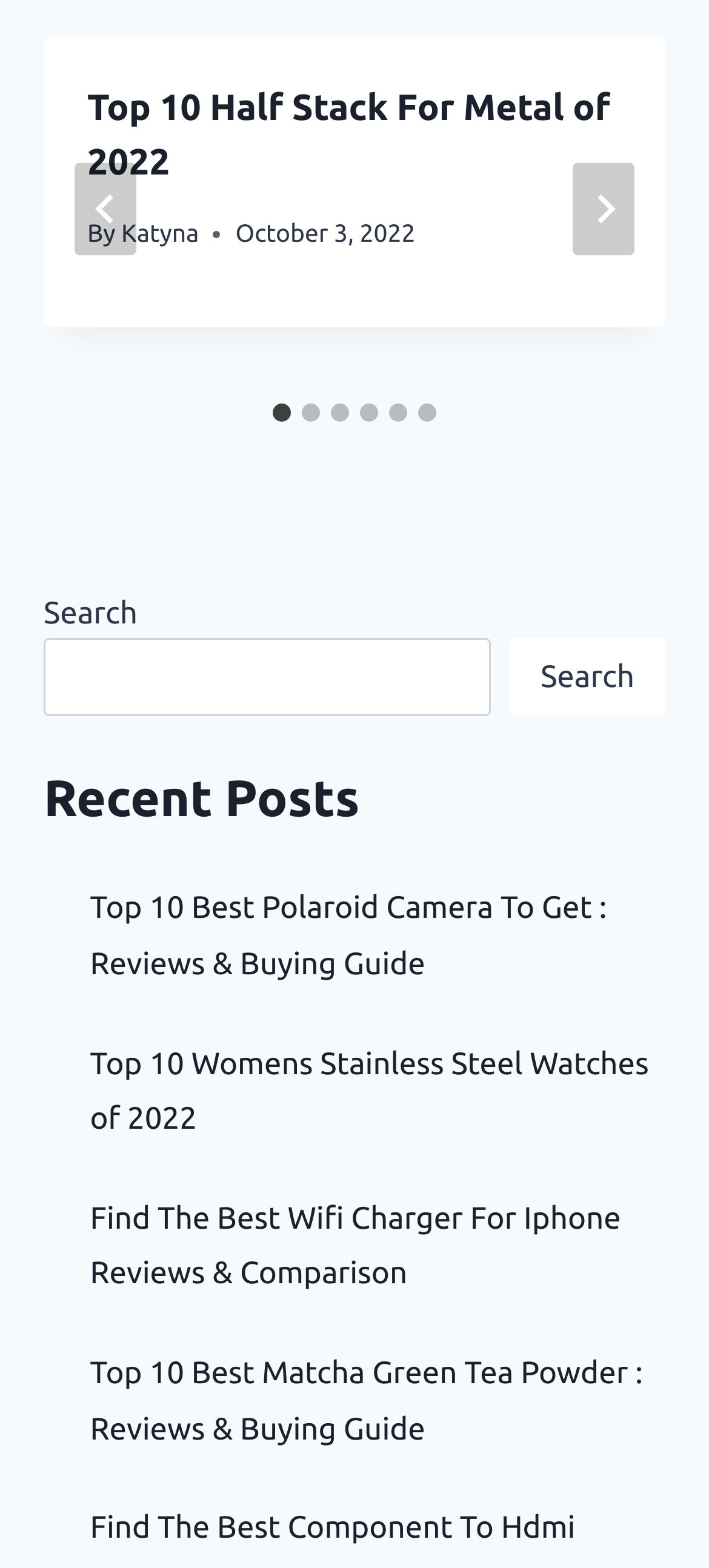Examine the screenshot and answer the question in as much detail as possible: What is the author of the first article?

I found the author's name by looking at the link element next to the 'By' text, which is 'Katyna'.